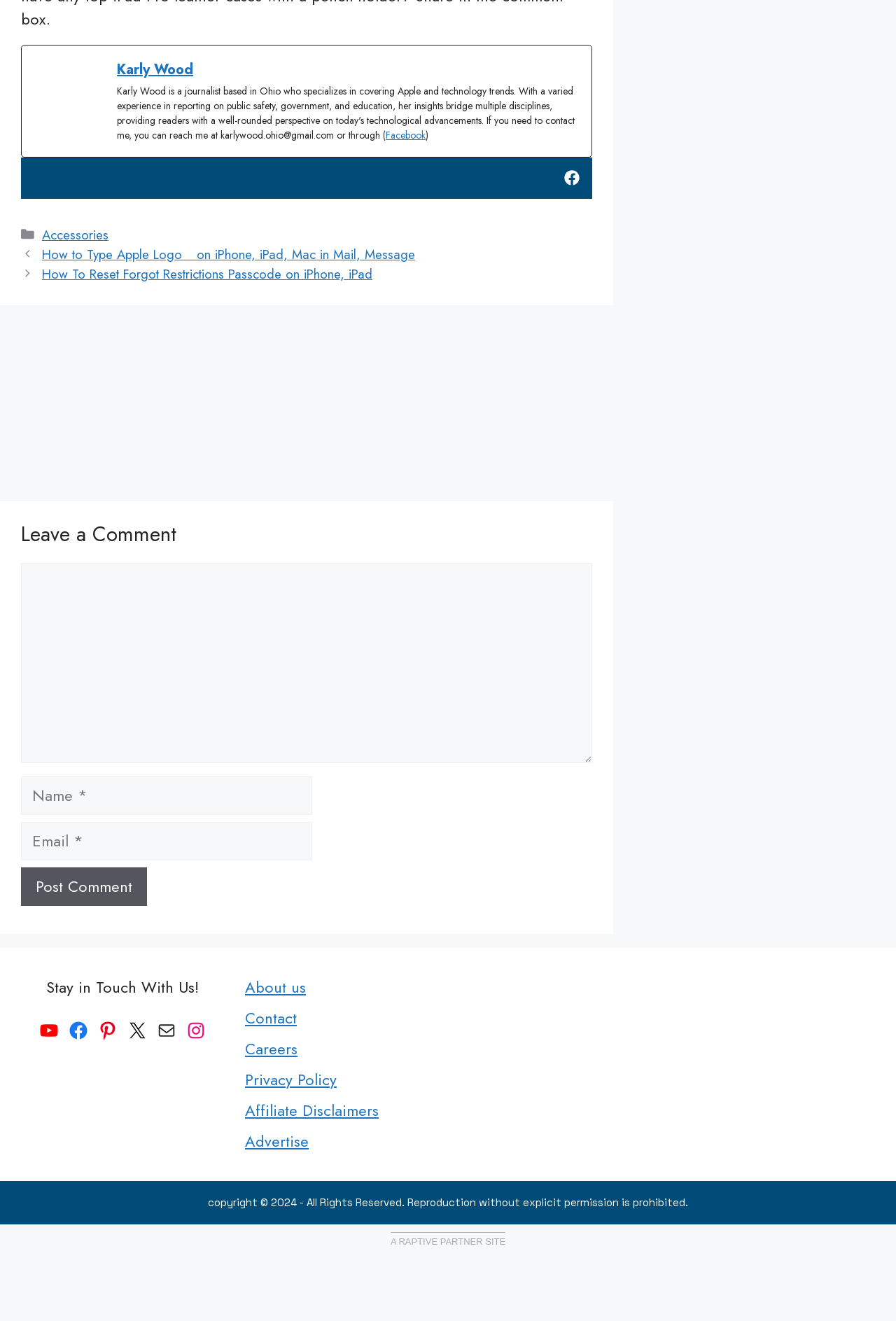Determine the coordinates of the bounding box that should be clicked to complete the instruction: "Post a comment". The coordinates should be represented by four float numbers between 0 and 1: [left, top, right, bottom].

[0.023, 0.656, 0.164, 0.686]